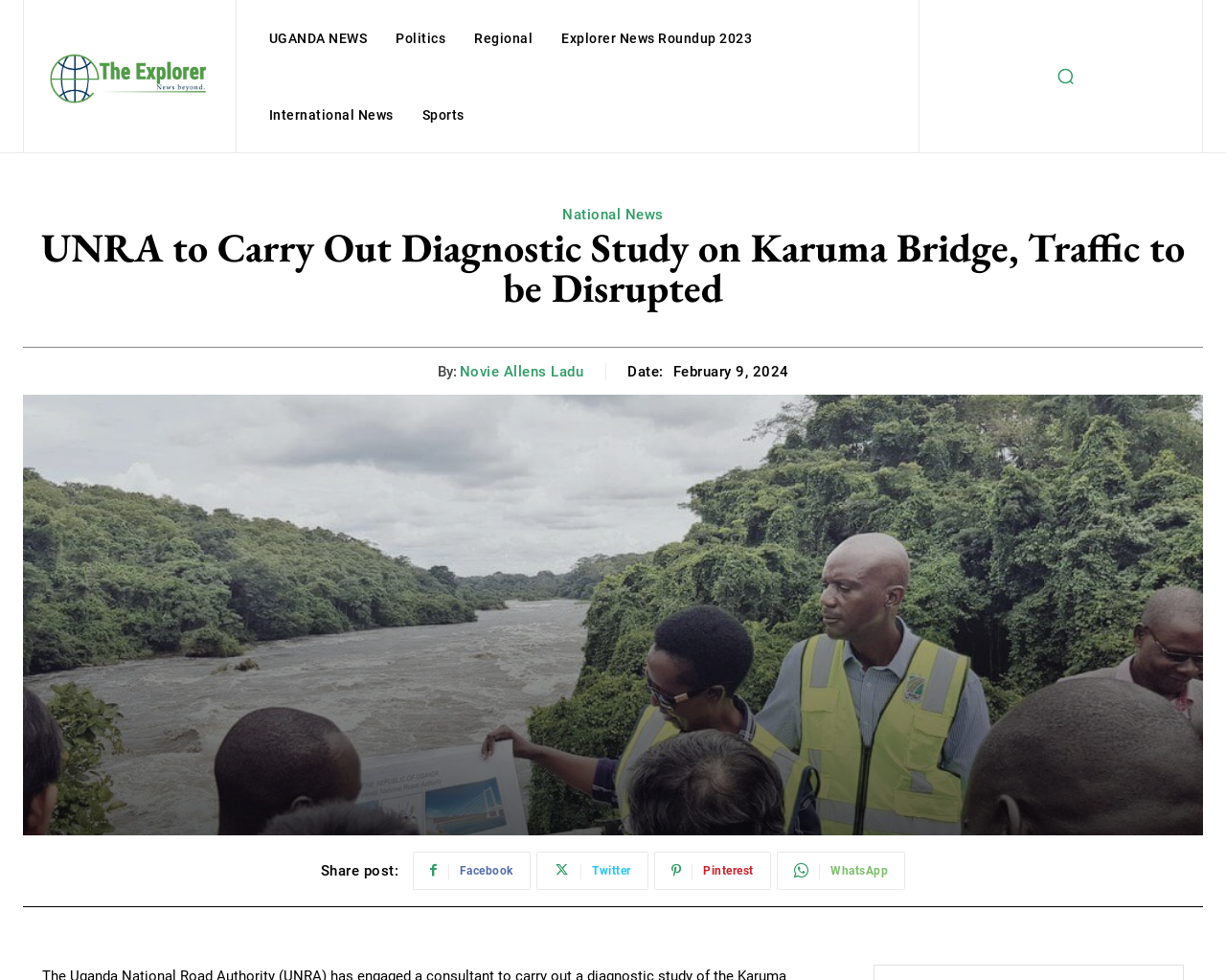What social media platforms are available for sharing the article?
From the details in the image, provide a complete and detailed answer to the question.

The question asks about the social media platforms available for sharing the article. From the webpage, we can see that there are four social media icons available, which are Facebook, Twitter, Pinterest, and WhatsApp.